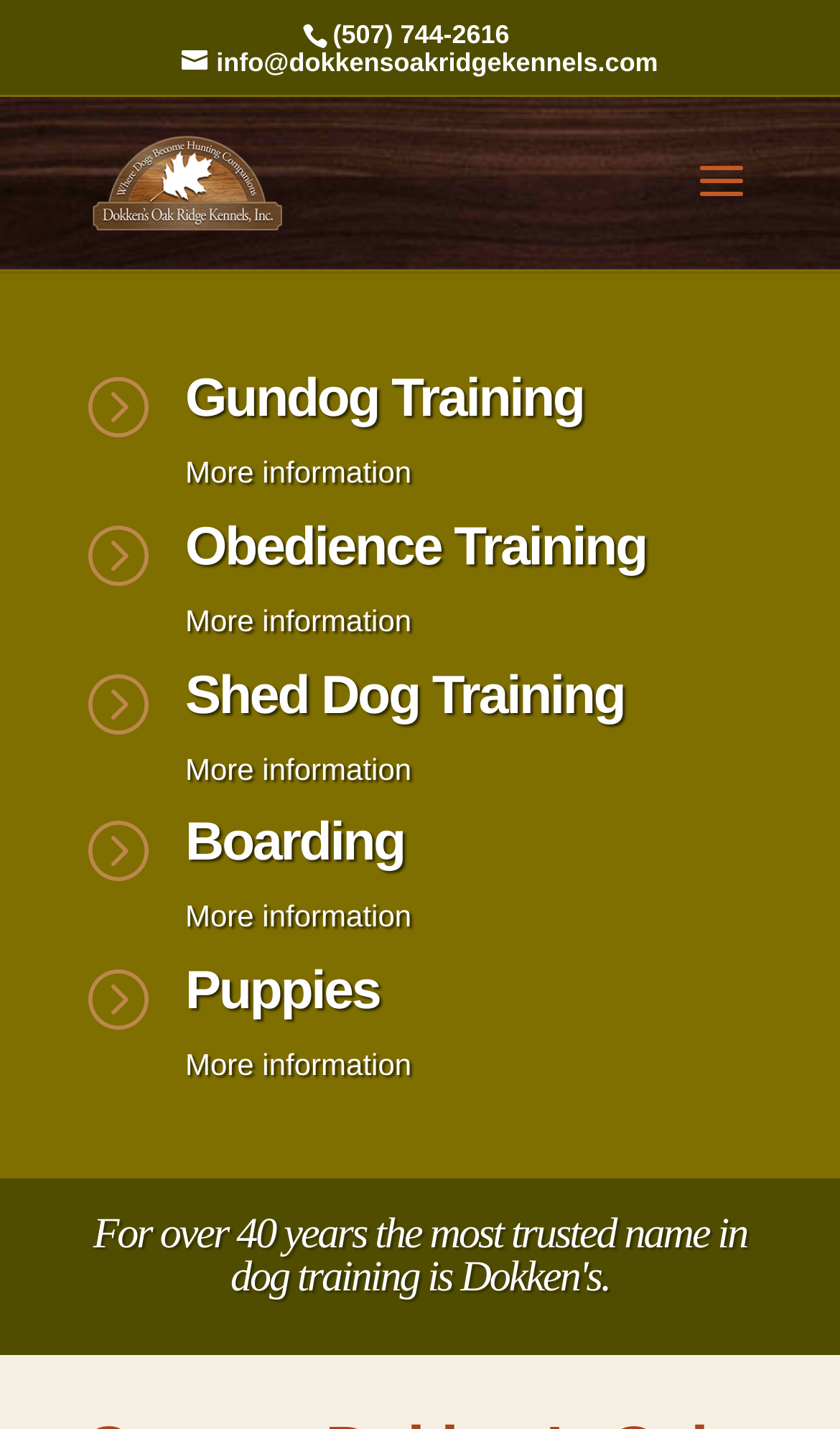Identify the bounding box coordinates of the clickable section necessary to follow the following instruction: "Get more information about Obedience Training". The coordinates should be presented as four float numbers from 0 to 1, i.e., [left, top, right, bottom].

[0.221, 0.362, 0.769, 0.404]